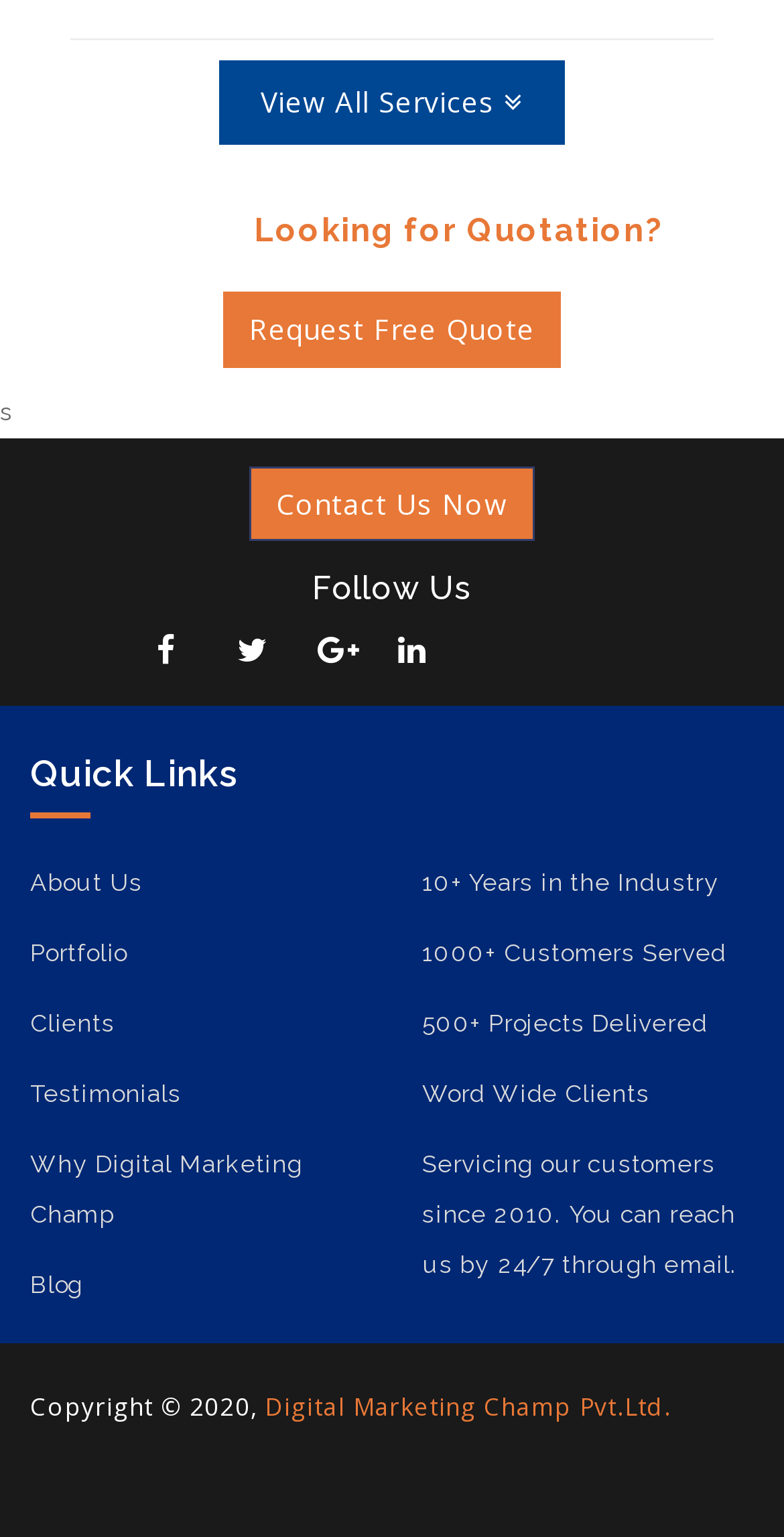How many social media links are present on the webpage?
From the screenshot, provide a brief answer in one word or phrase.

4